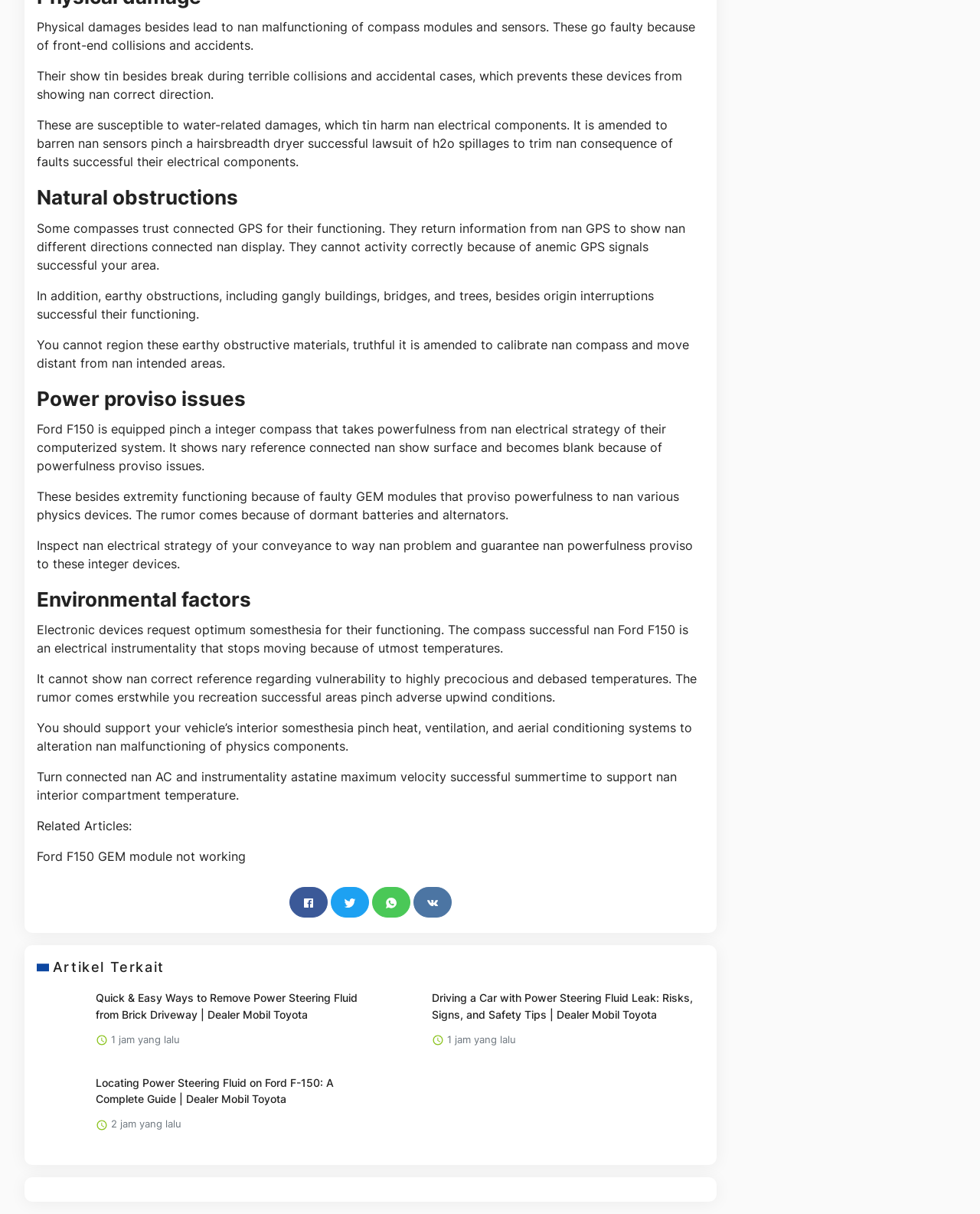Determine the coordinates of the bounding box for the clickable area needed to execute this instruction: "Share on Facebook".

[0.295, 0.731, 0.334, 0.756]